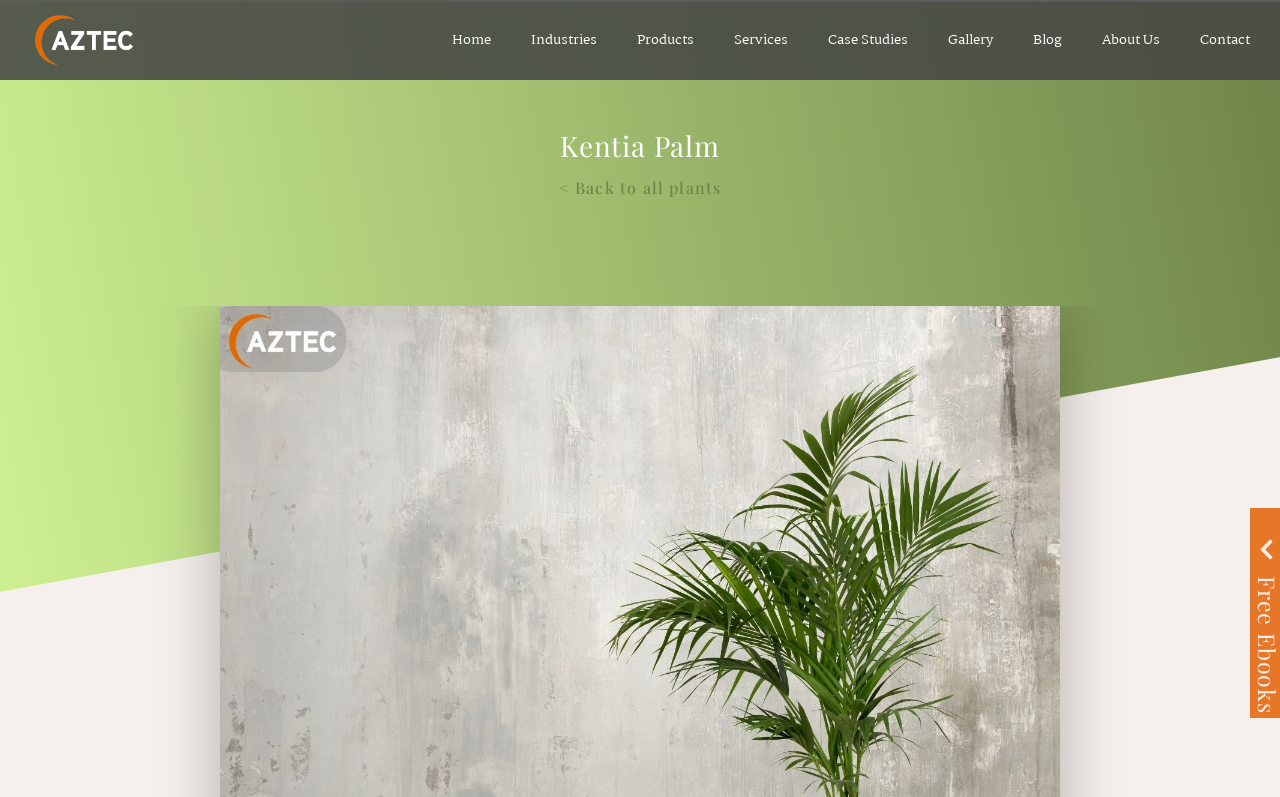What is located at the top-right corner of the webpage?
Refer to the image and answer the question using a single word or phrase.

Free Ebooks